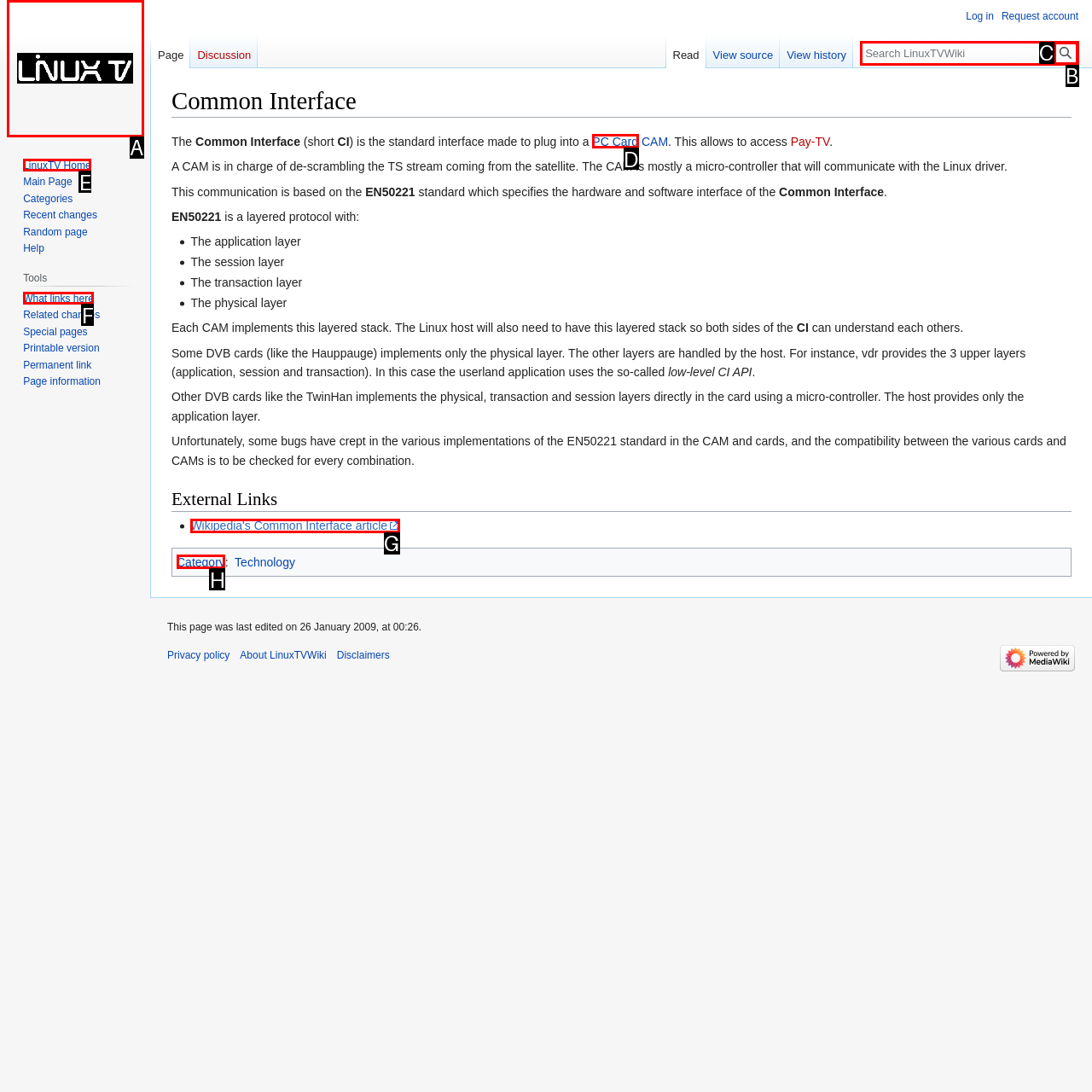Find the HTML element that matches the description provided: title="Visit the main page"
Answer using the corresponding option letter.

A